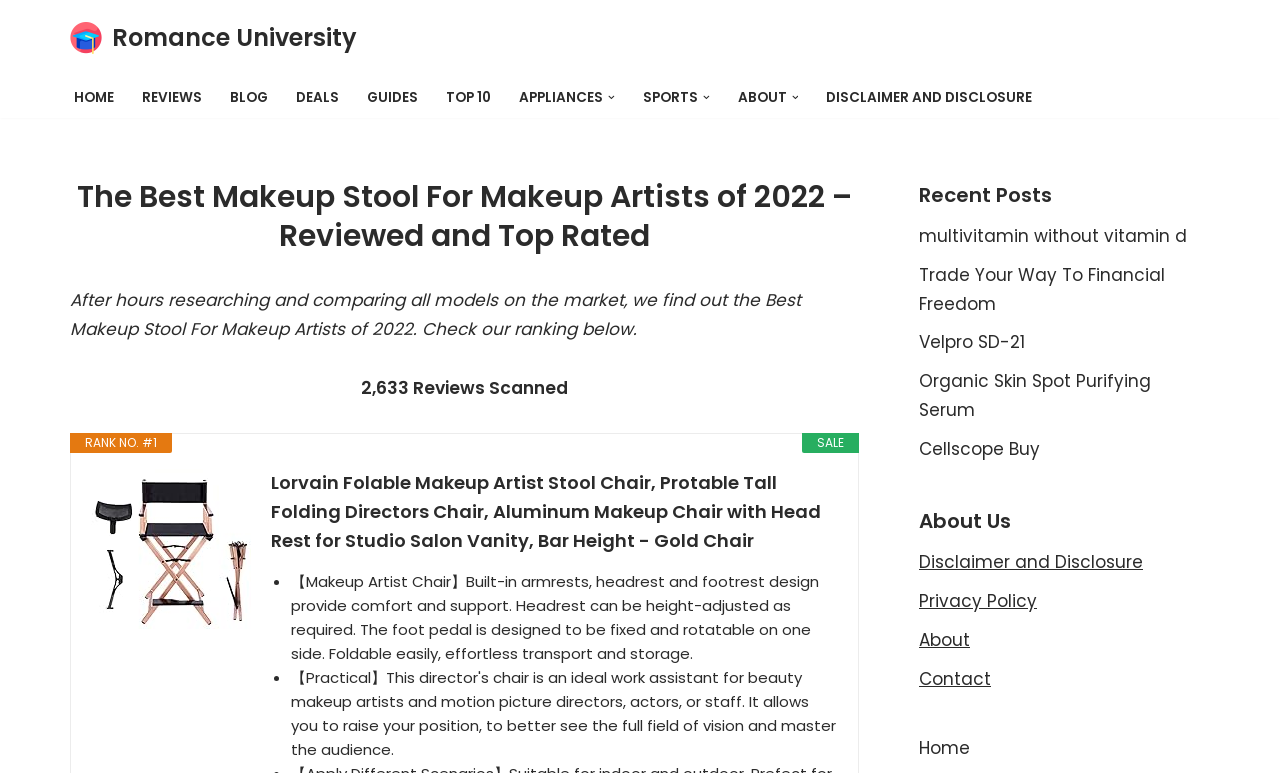Offer a meticulous description of the webpage's structure and content.

This webpage is about reviewing and ranking the best makeup stool for makeup artists. At the top, there is a navigation menu with links to different sections of the website, including "HOME", "REVIEWS", "BLOG", "DEALS", "GUIDES", "TOP 10", "APPLIANCES", "SPORTS", and "ABOUT". 

Below the navigation menu, there is a heading that reads "The Best Makeup Stool For Makeup Artists of 2022 – Reviewed and Top Rated". This is followed by a brief introduction that explains the research process and the ranking of the best makeup stool. 

On the left side of the page, there is a list of the top-ranked makeup stools, with the number one ranked stool displayed prominently. The list includes images of the stools, along with their names and descriptions. Each stool has a brief summary of its features, including comfort and support, adjustability, and foldability.

On the right side of the page, there is a section titled "Recent Posts" that lists several links to other articles or reviews on the website. These links include topics such as multivitamins, financial freedom, and skincare products. 

At the bottom of the page, there are links to the website's "About Us", "Disclaimer and Disclosure", "Privacy Policy", "About", "Contact", and "Home" pages.